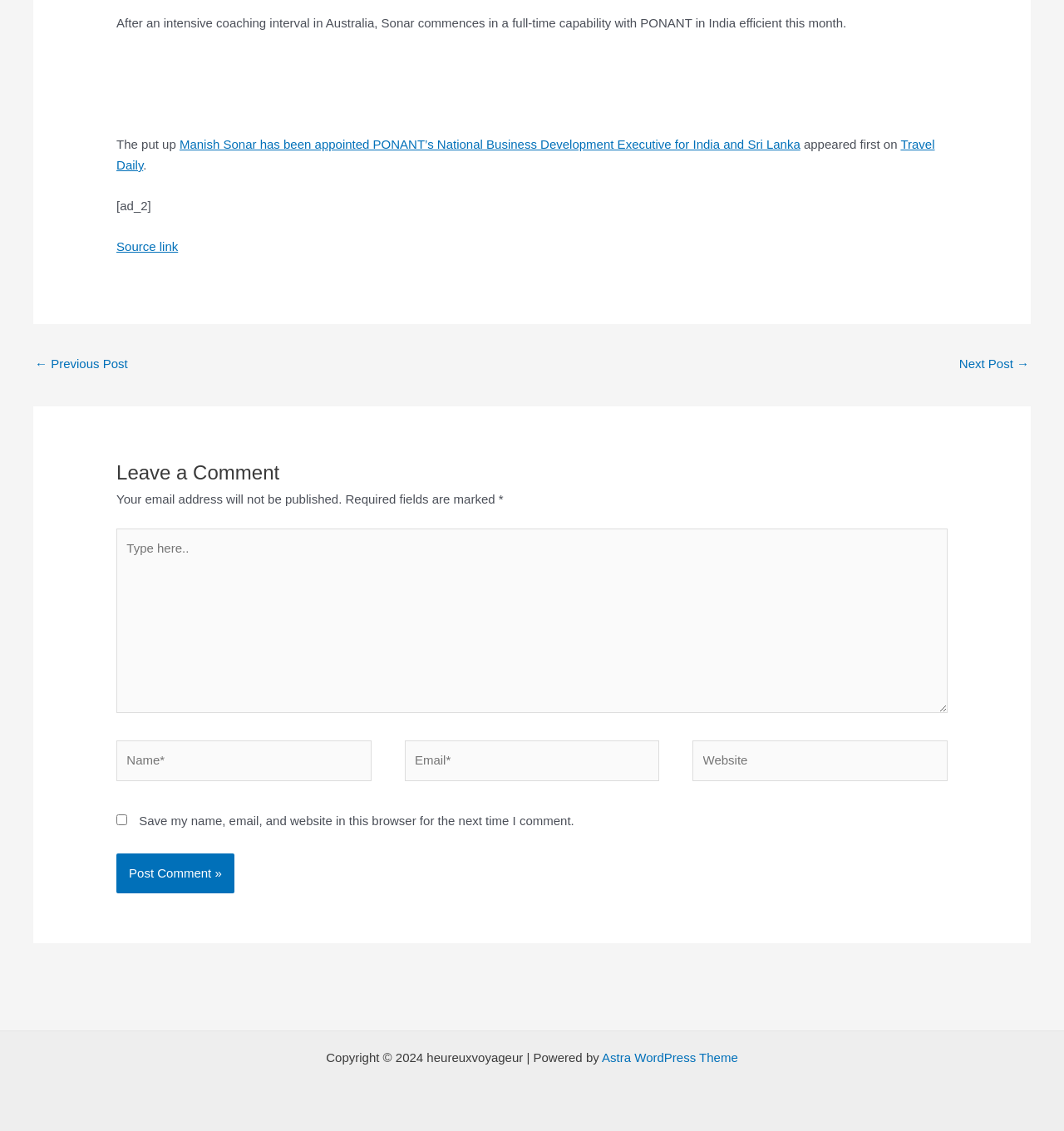Please give a succinct answer to the question in one word or phrase:
What is the name of the person appointed as National Business Development Executive?

Manish Sonar